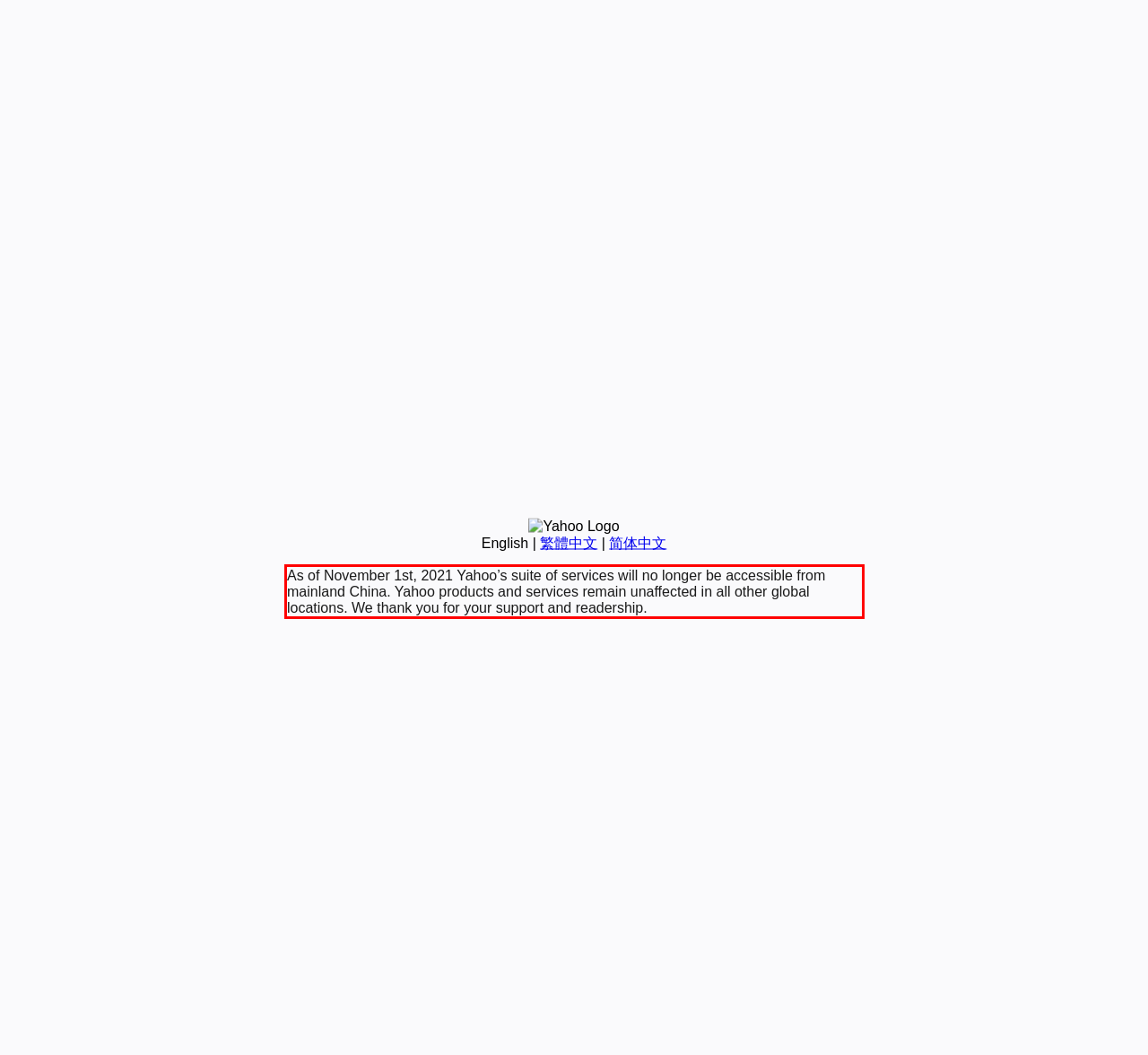Given a screenshot of a webpage with a red bounding box, please identify and retrieve the text inside the red rectangle.

As of November 1st, 2021 Yahoo’s suite of services will no longer be accessible from mainland China. Yahoo products and services remain unaffected in all other global locations. We thank you for your support and readership.